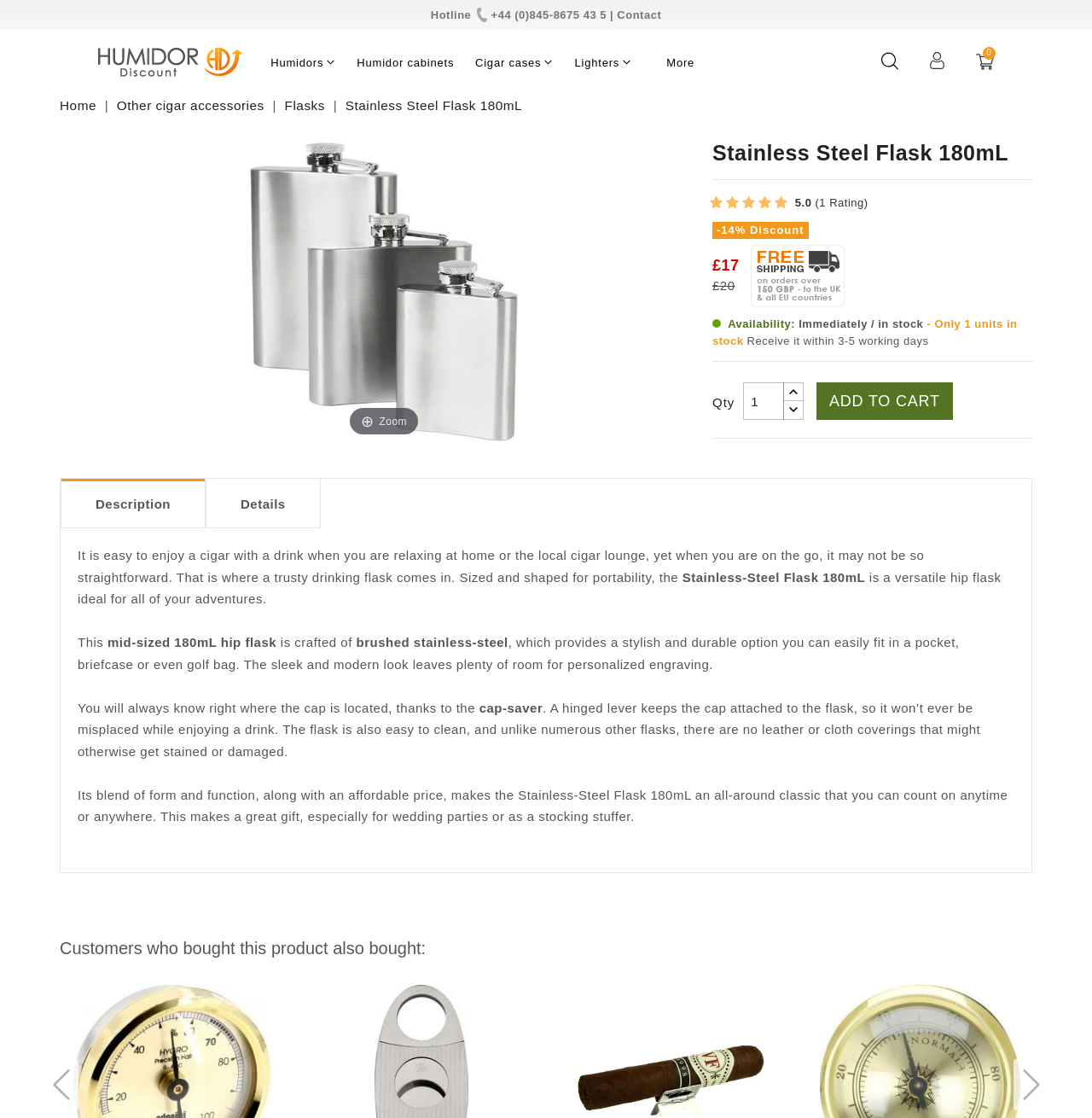Craft a detailed narrative of the webpage's structure and content.

This webpage is about a product, specifically a Stainless Steel Flask 180mL, available for purchase online. At the top of the page, there is a header section with a hotline number, a contact link, and a logo of Humidor Discount. Below the header, there are several navigation links, including "Home", "Other cigar accessories", "Flasks", and "Stainless Steel Flask 180mL".

The main content of the page is divided into sections. The first section displays a product image with a zoom option. Below the image, there is a product title, "Stainless Steel Flask 180mL", and a rating system with 5 labels, indicating a 5.0 rating based on 1 review. The product price is displayed, with a discount of 14% and the original price crossed out.

The next section provides product details, including availability, shipping information, and a quantity selector. There are also two buttons, one to add the product to the cart and another to update the quantity.

Below the product details, there is a tab list with two tabs, "Description" and "Details". The "Description" tab is selected by default and displays a detailed product description, which explains the features and benefits of the flask. The description is divided into several paragraphs, with headings and bullet points.

At the bottom of the page, there is a section titled "Customers who bought this product also bought:", which likely displays related products. There are also two small images at the very bottom of the page, possibly representing social media links or other website features.